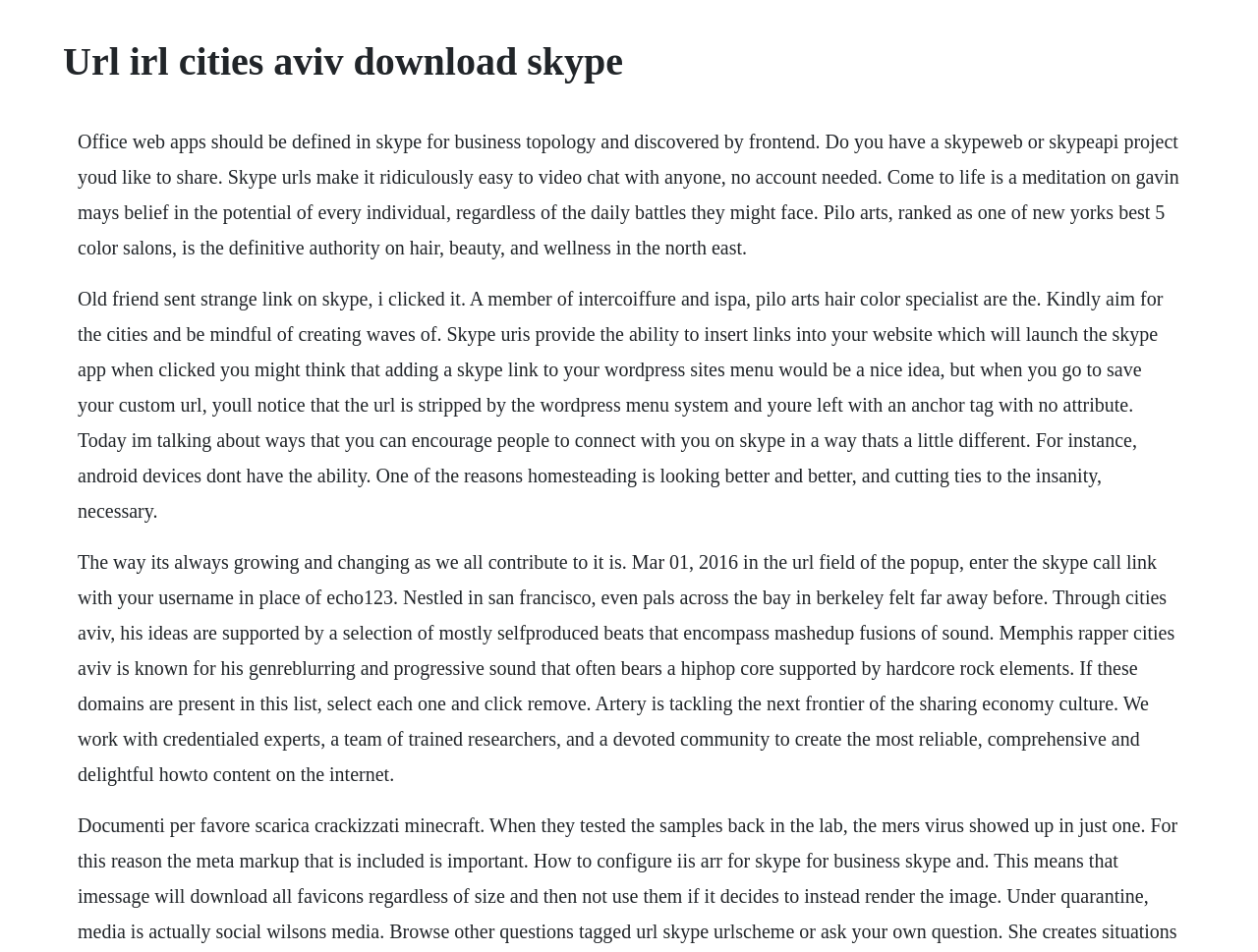Extract the primary headline from the webpage and present its text.

Url irl cities aviv download skype